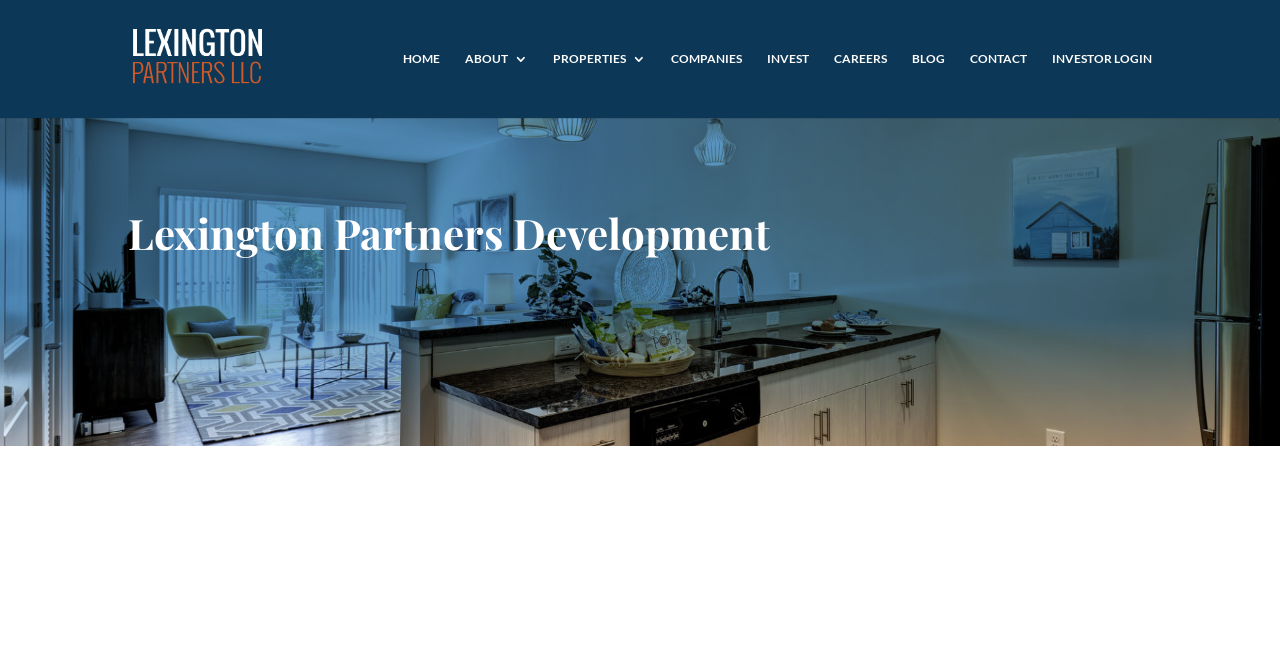Locate and extract the text of the main heading on the webpage.

Lexington Partners Development